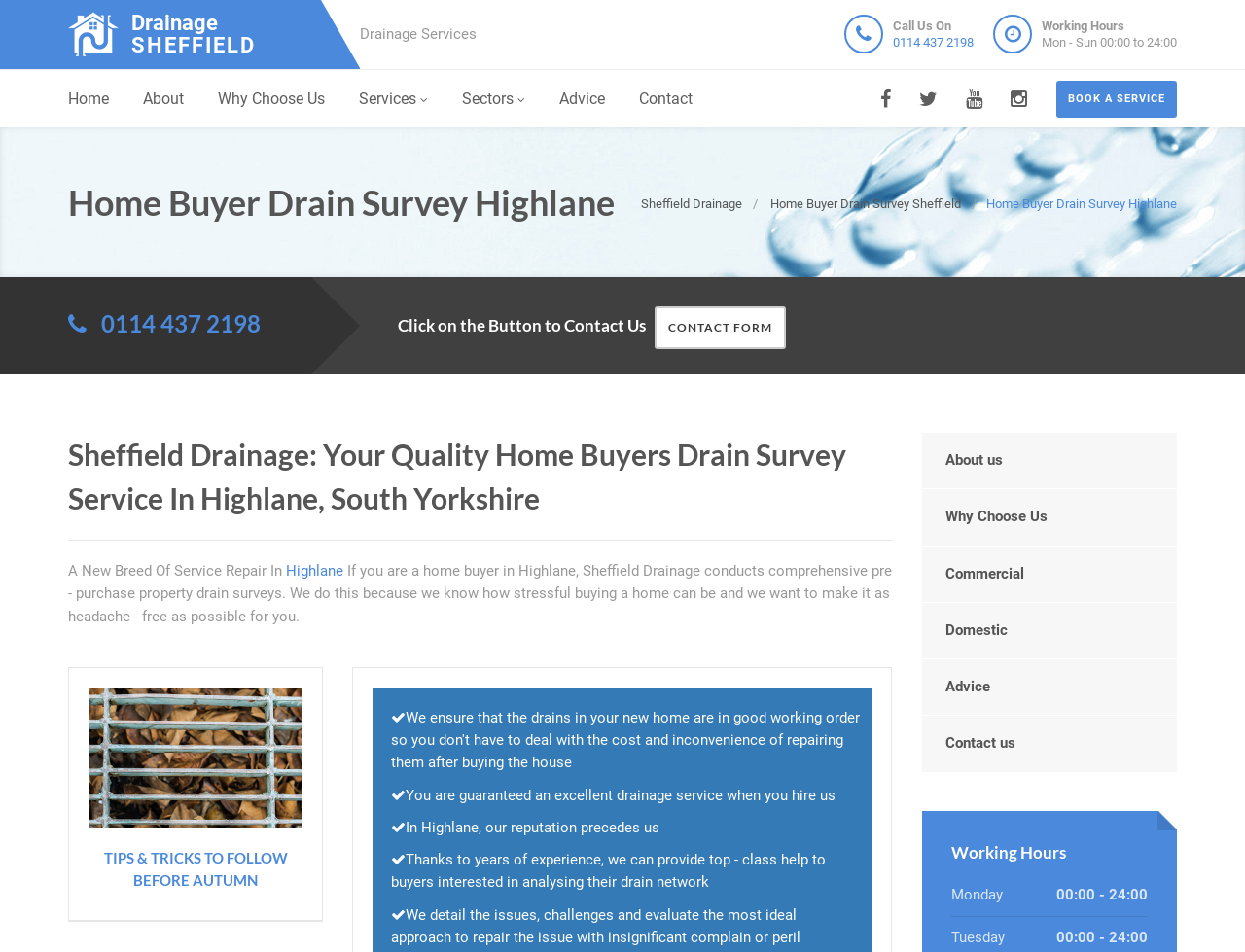What can you do on the webpage?
Can you provide an in-depth and detailed response to the question?

I found the option to book a service by looking at the prominent button on the webpage that says 'BOOK A SERVICE'.